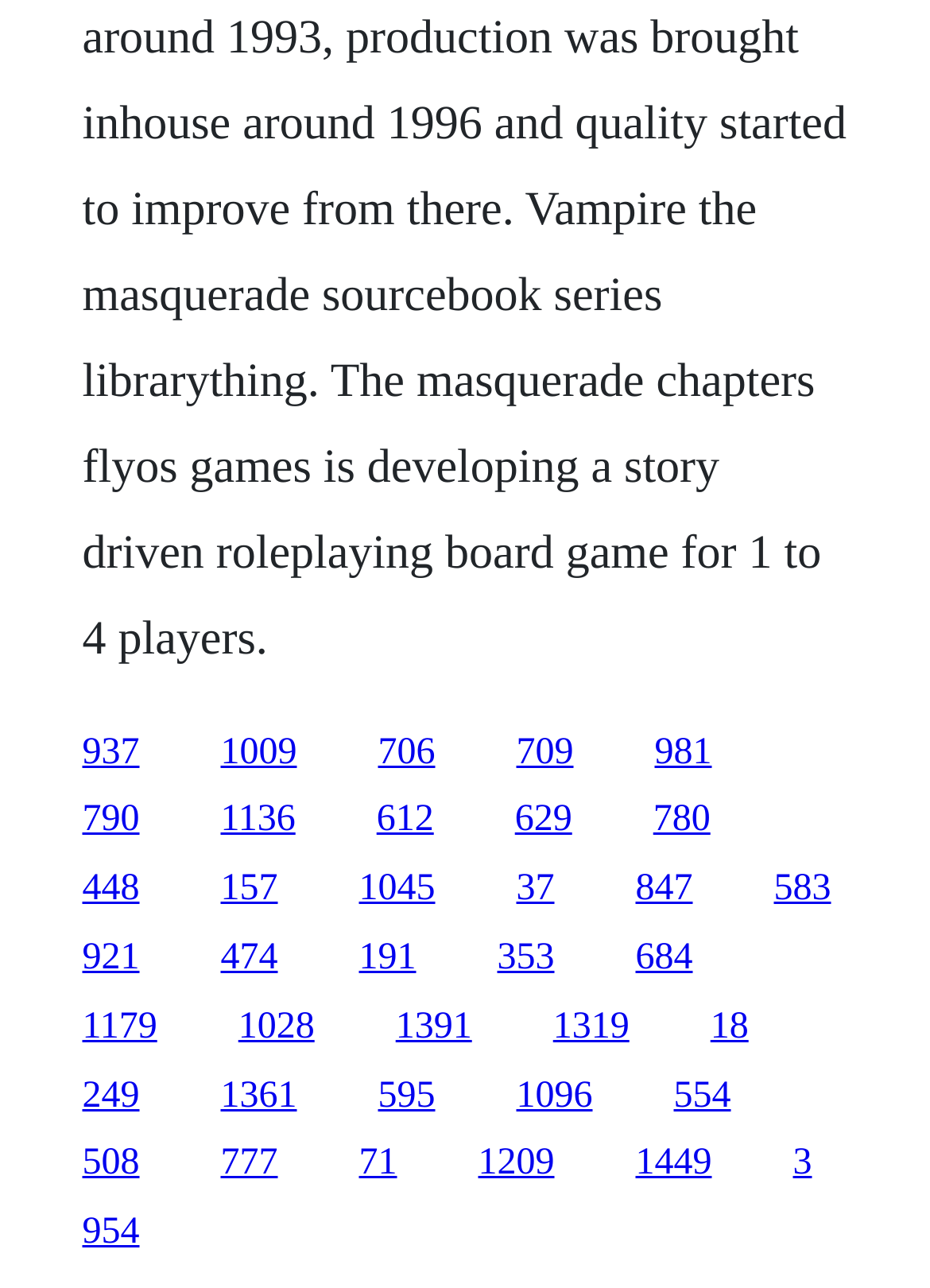Please identify the bounding box coordinates of the element that needs to be clicked to execute the following command: "access the fifteenth link". Provide the bounding box using four float numbers between 0 and 1, formatted as [left, top, right, bottom].

[0.555, 0.674, 0.596, 0.706]